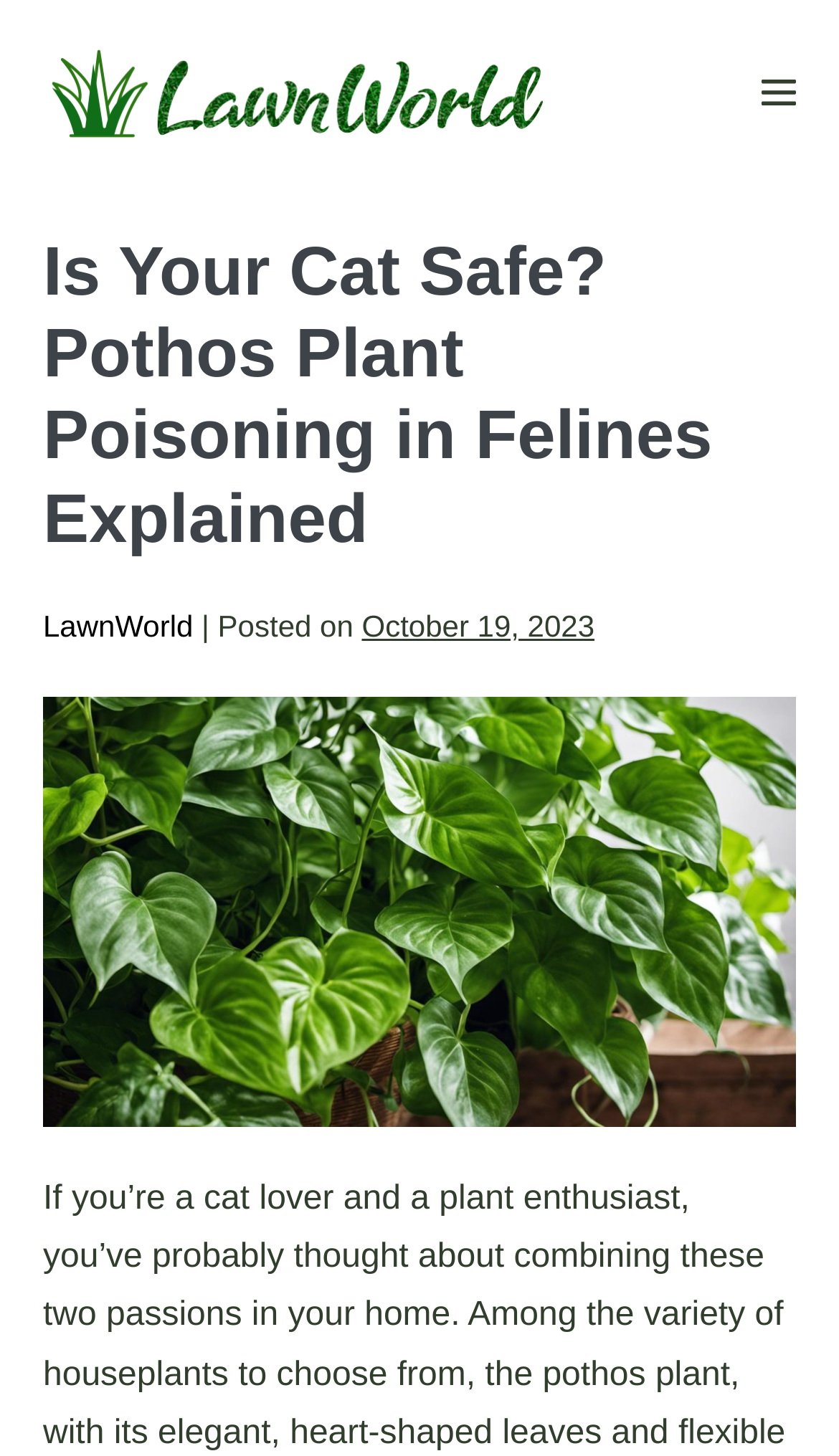Given the description of the UI element: "LawnWorld", predict the bounding box coordinates in the form of [left, top, right, bottom], with each value being a float between 0 and 1.

[0.051, 0.418, 0.23, 0.442]